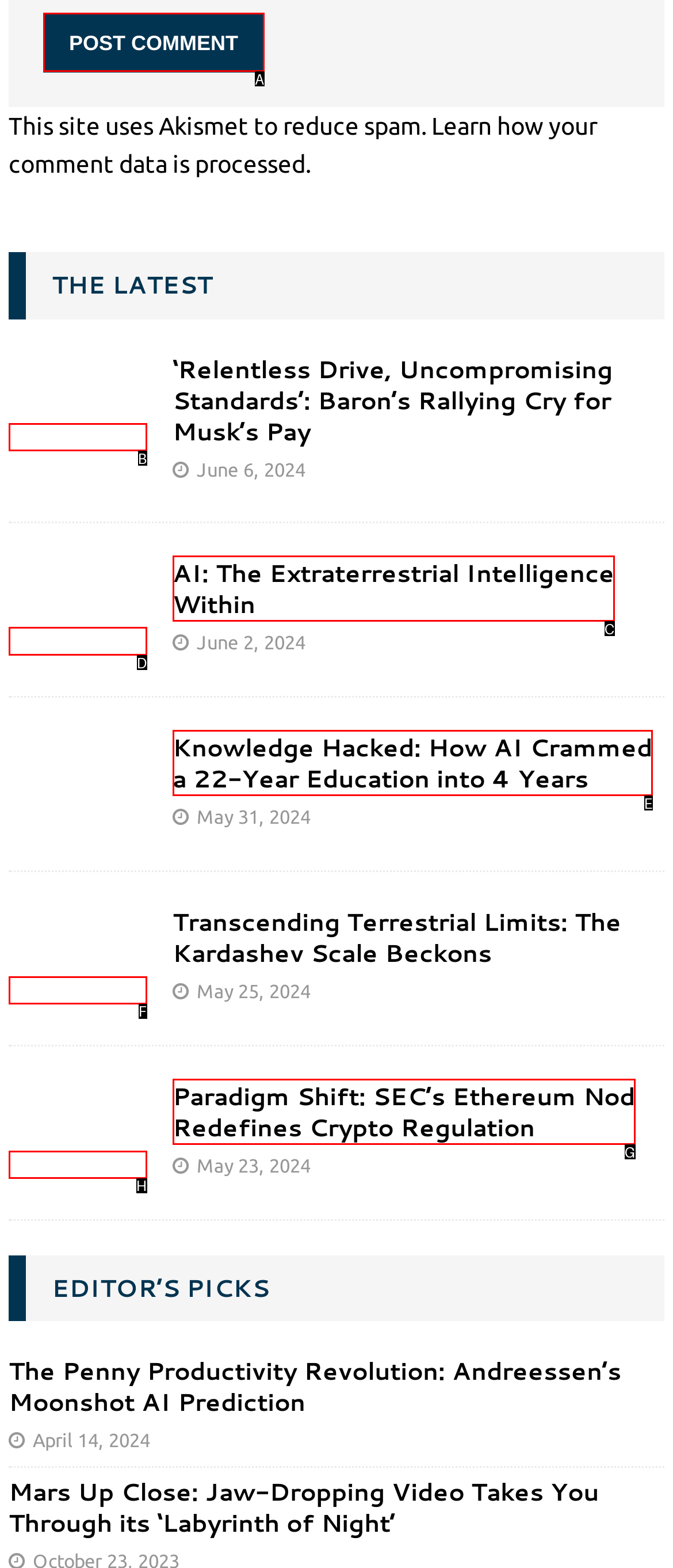Pick the right letter to click to achieve the task: Learn more about 'AI: The Extraterrestrial Intelligence Within'
Answer with the letter of the correct option directly.

D